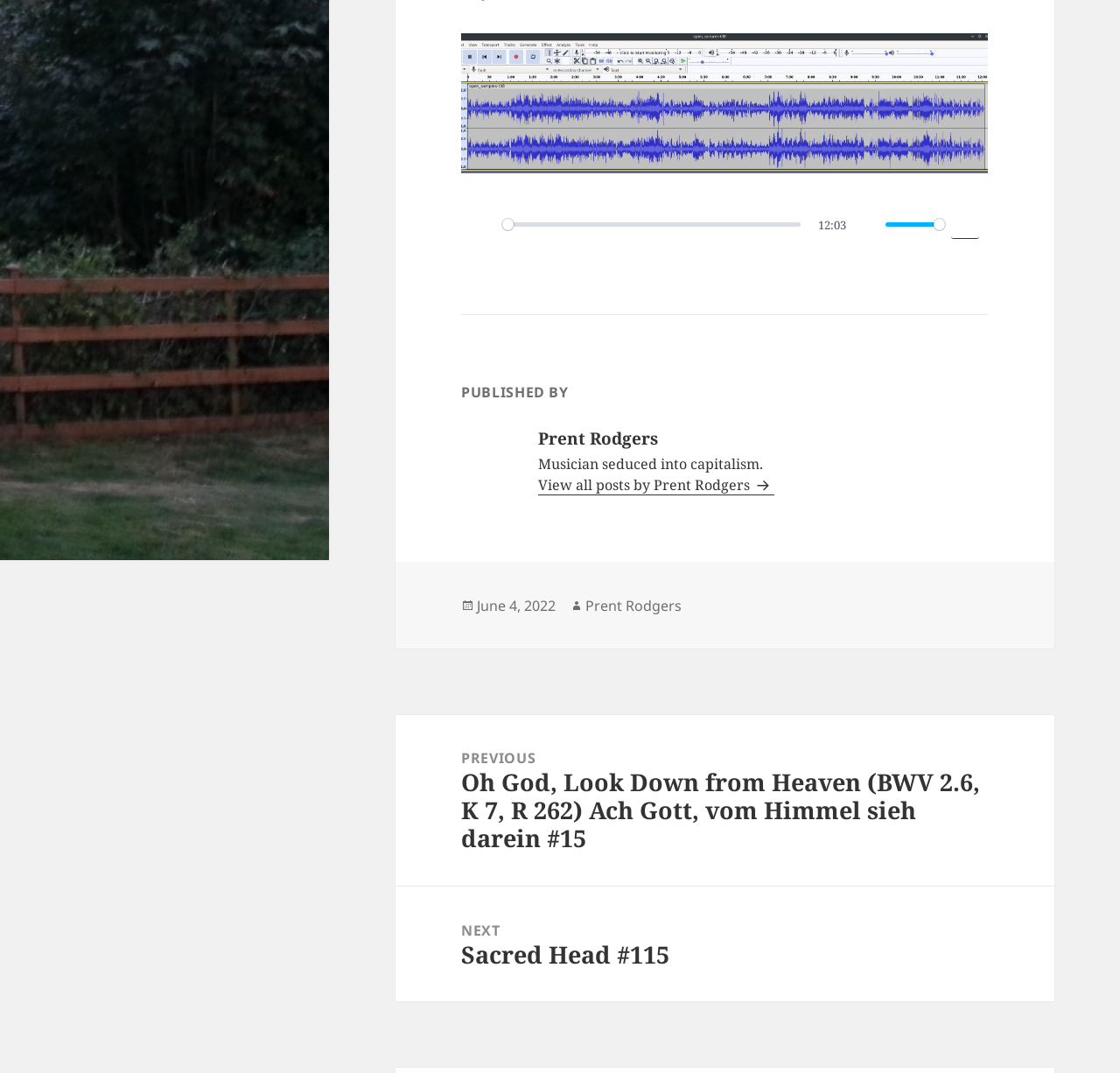Using the given description, provide the bounding box coordinates formatted as (top-left x, top-left y, bottom-right x, bottom-right y), with all values being floating point numbers between 0 and 1. Description: Download

[0.85, 0.196, 0.875, 0.223]